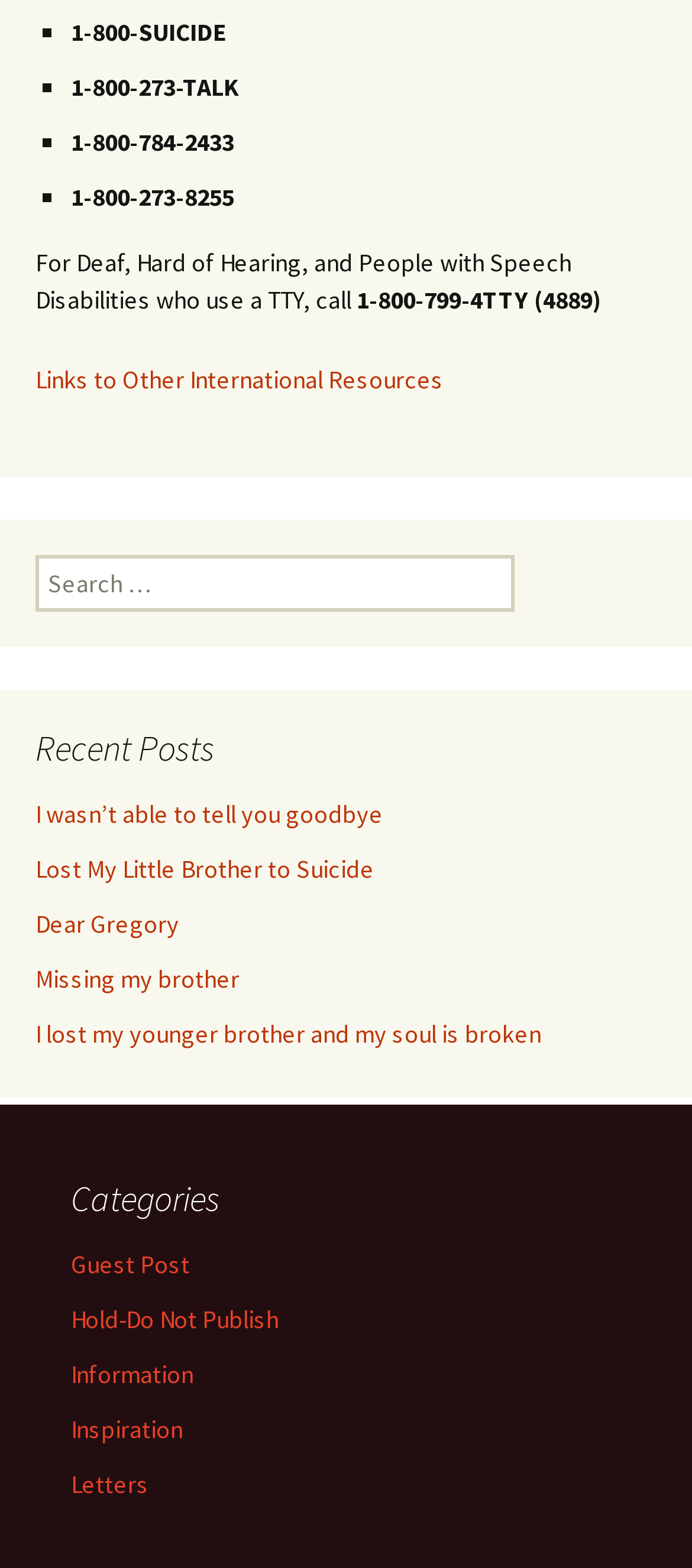Please find the bounding box coordinates of the element that needs to be clicked to perform the following instruction: "View category 'Guest Post'". The bounding box coordinates should be four float numbers between 0 and 1, represented as [left, top, right, bottom].

[0.103, 0.796, 0.274, 0.816]